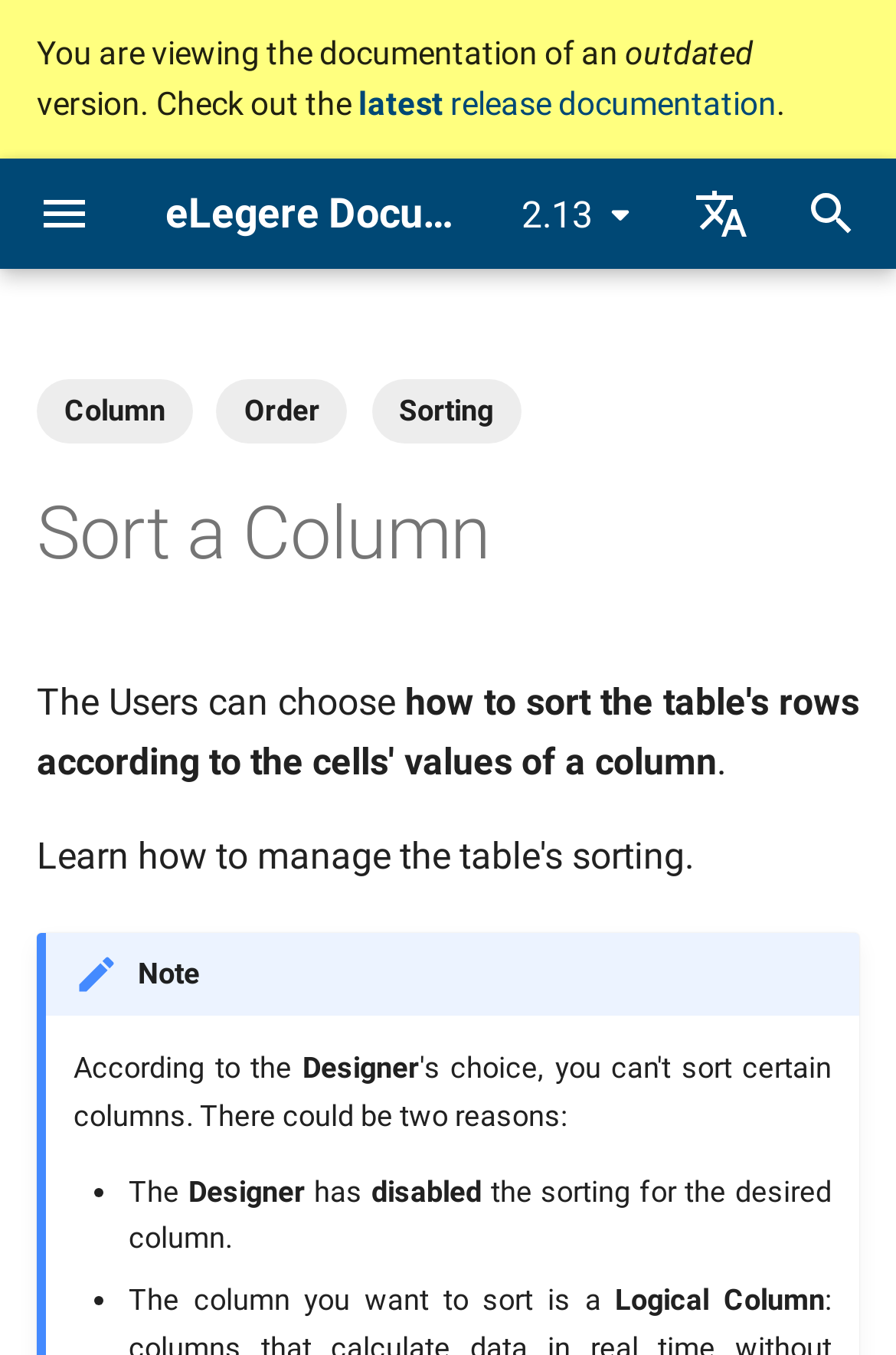Locate the bounding box coordinates of the region to be clicked to comply with the following instruction: "Get Started with eLegere". The coordinates must be four float numbers between 0 and 1, in the form [left, top, right, bottom].

[0.0, 0.19, 0.621, 0.271]